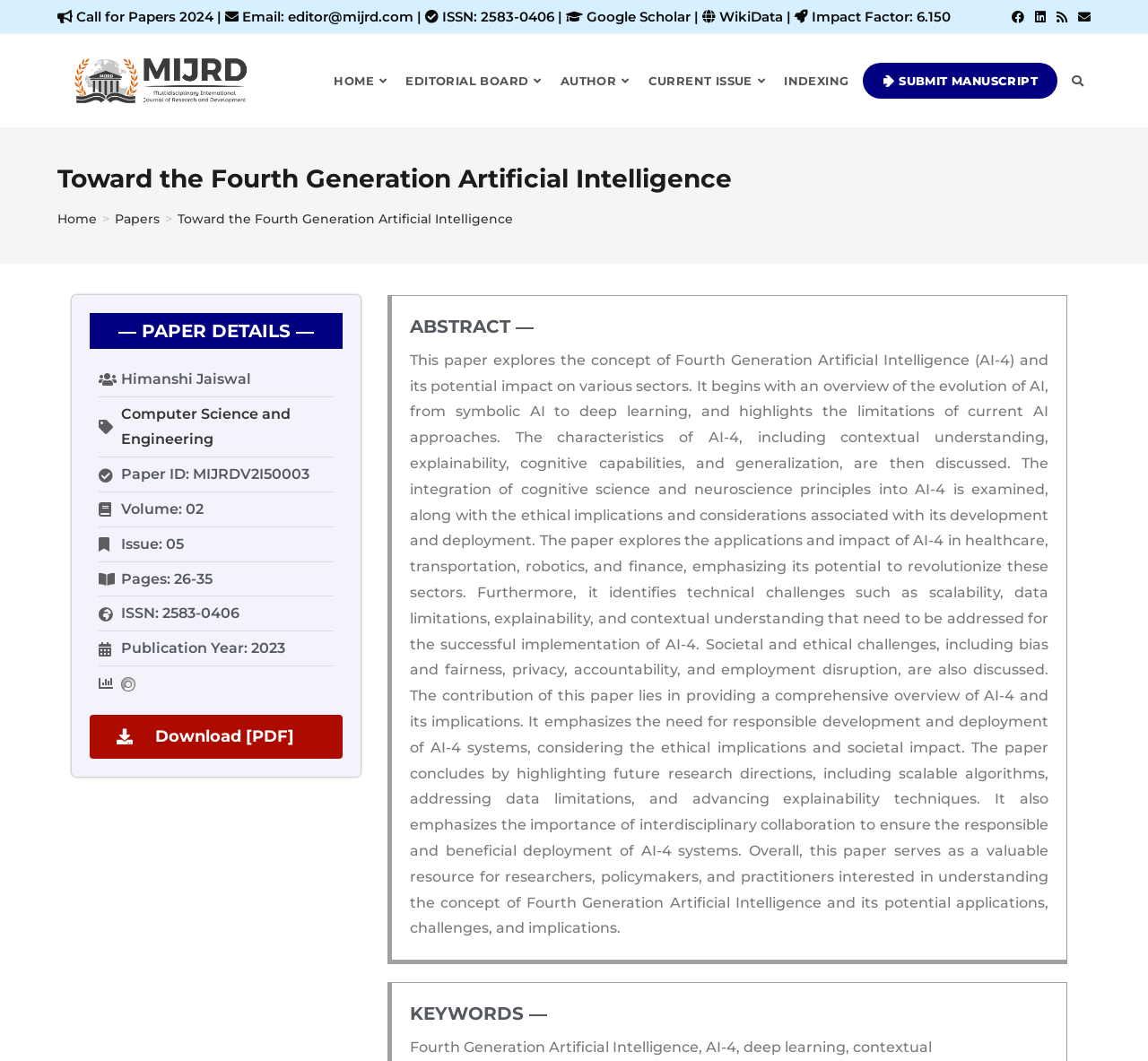Provide the bounding box coordinates in the format (top-left x, top-left y, bottom-right x, bottom-right y). All values are floating point numbers between 0 and 1. Determine the bounding box coordinate of the UI element described as: Toggle website search

[0.927, 0.045, 0.95, 0.107]